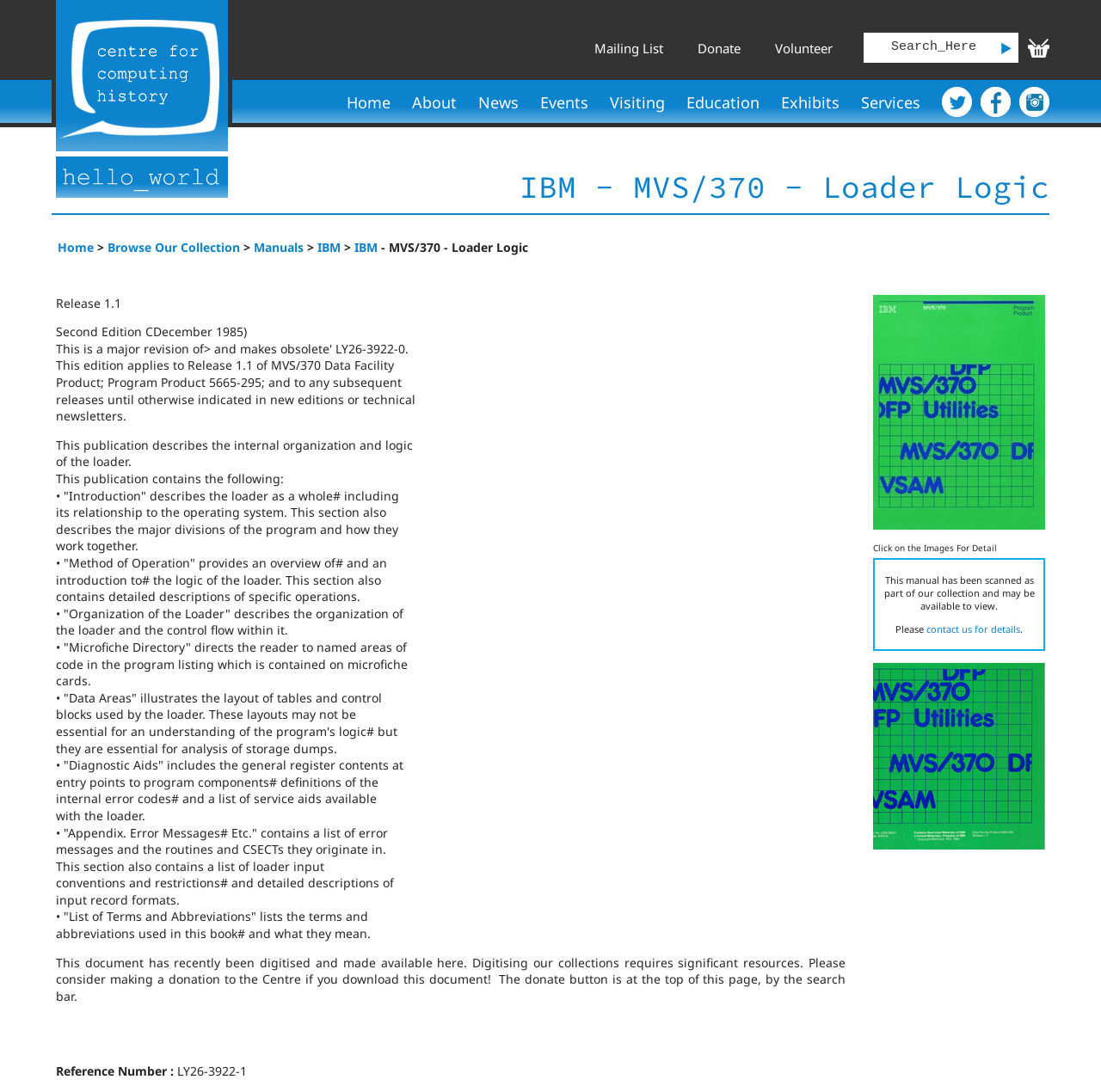What is the purpose of the 'Donate' button?
Provide a fully detailed and comprehensive answer to the question.

The 'Donate' button is located at the top of the webpage, and is accompanied by a message asking users to consider making a donation to the Centre if they download the document, indicating that it is used to make a donation to the Centre.